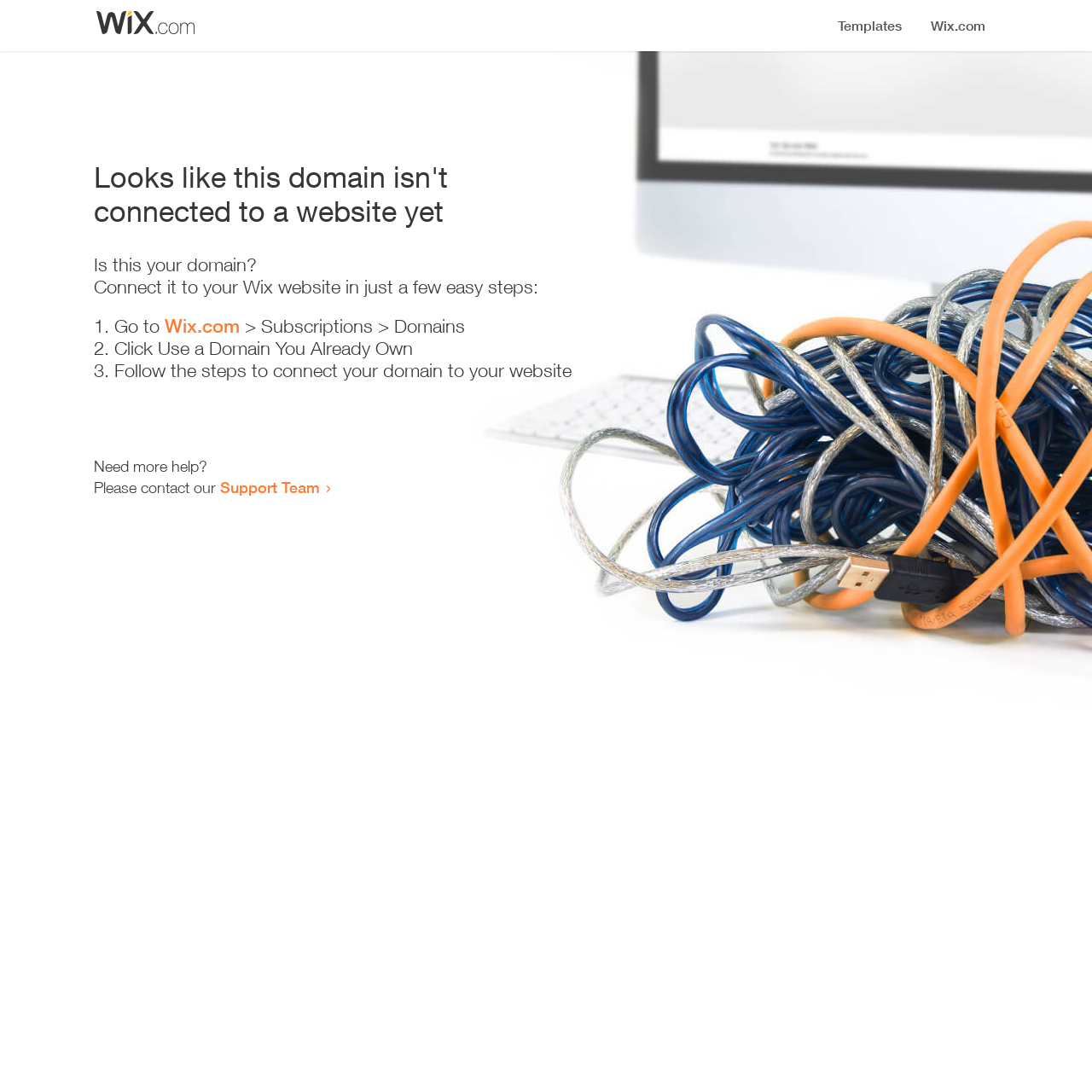Locate the bounding box coordinates of the UI element described by: "Wix.com". Provide the coordinates as four float numbers between 0 and 1, formatted as [left, top, right, bottom].

[0.151, 0.288, 0.22, 0.309]